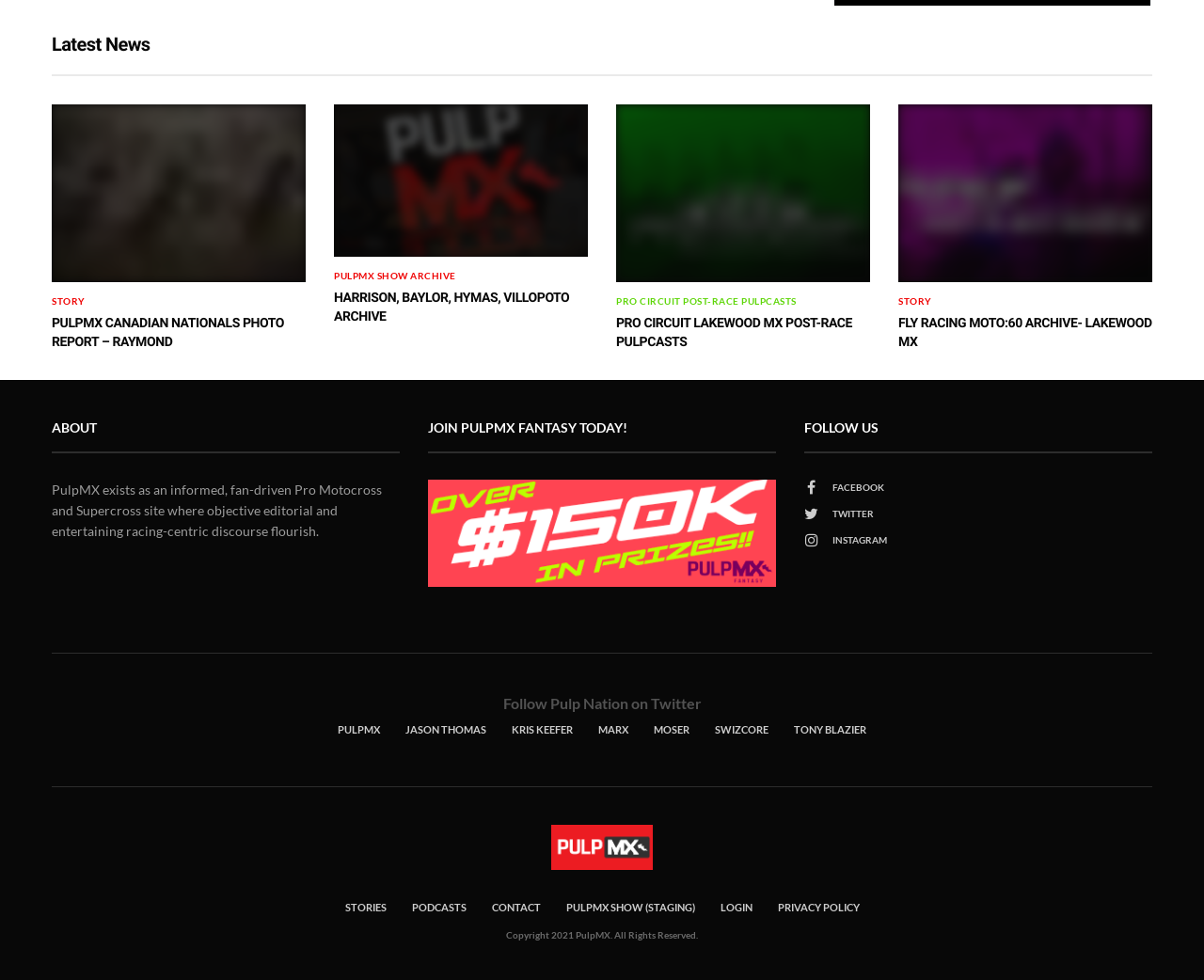Bounding box coordinates are to be given in the format (top-left x, top-left y, bottom-right x, bottom-right y). All values must be floating point numbers between 0 and 1. Provide the bounding box coordinate for the UI element described as: Pro Circuit Post-Race Pulpcasts

[0.512, 0.302, 0.661, 0.312]